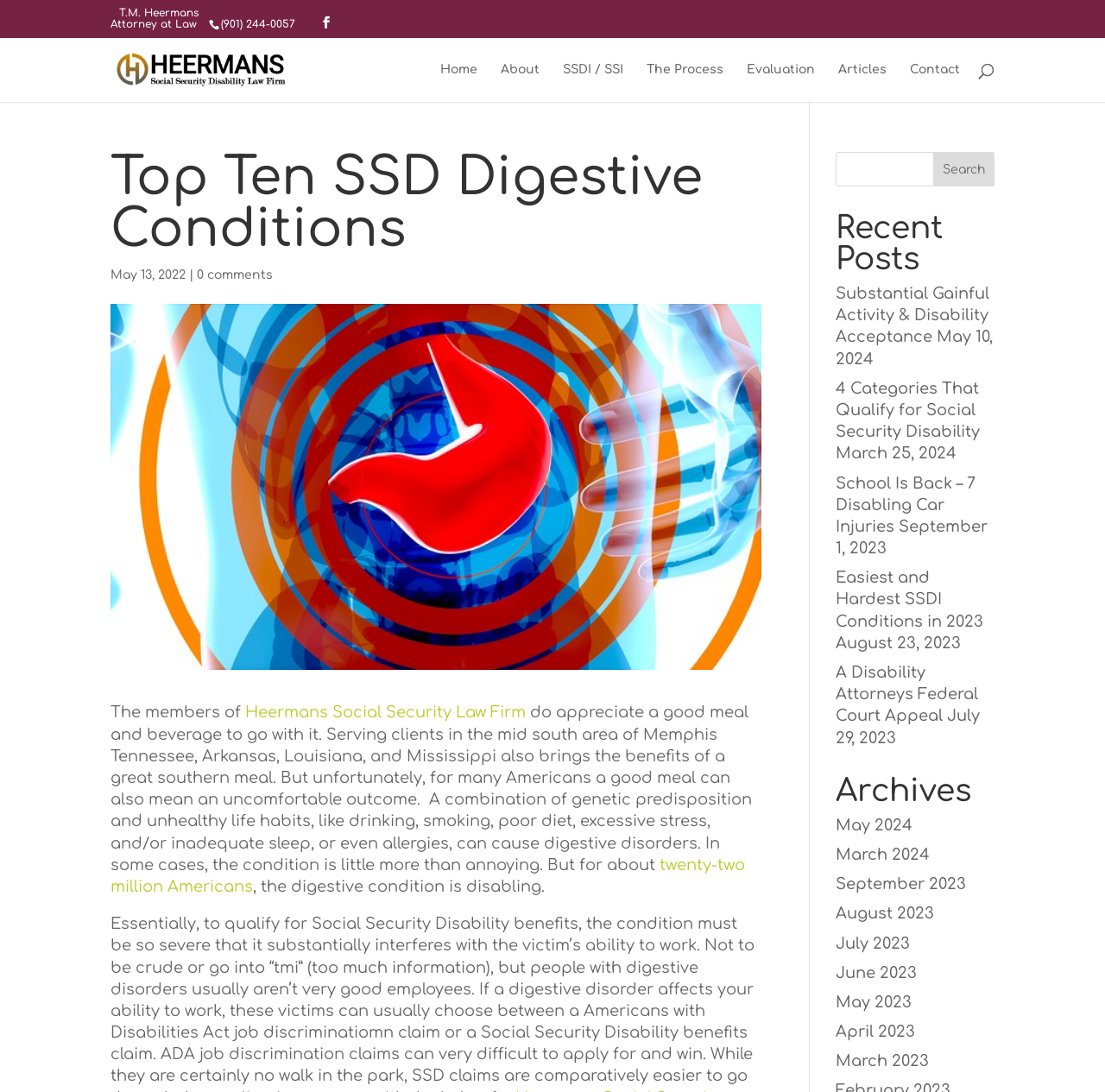Provide a thorough description of the webpage's content and layout.

This webpage appears to be a law firm's website, specifically Heermans Disability, with a focus on social security law. At the top, there is a header section with the law firm's name, "T.M. Heermans Attorney at Law", and a phone number. Below this, there is a navigation menu with links to various pages, including "Home", "About", "SSDI / SSI", "The Process", "Evaluation", "Articles", and "Contact".

On the left side of the page, there is a search bar with a search icon and a text input field. Below this, there is a heading "Top Ten SSD Digestive Conditions" followed by a brief article discussing digestive disorders and their impact on Americans. The article mentions that for about 22 million Americans, digestive conditions can be disabling.

To the right of the article, there is a section titled "Recent Posts" with a list of links to recent blog posts, each with a date and title. The posts appear to be related to social security disability and law.

Further down the page, there is a section titled "Archives" with links to archived blog posts organized by month and year.

Throughout the page, there are no prominent images, but there are several links and text elements that provide information about the law firm and its services.